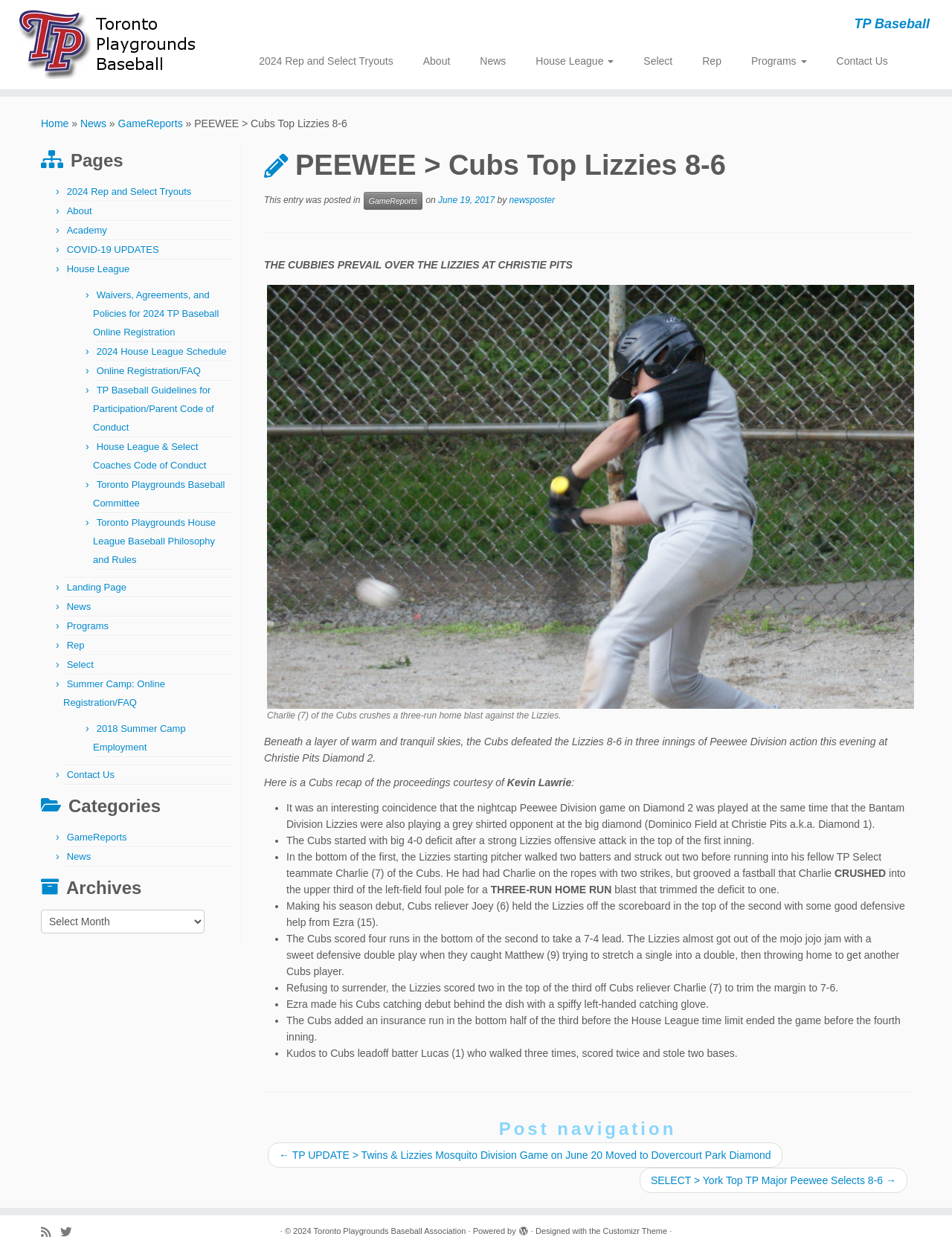Please give the bounding box coordinates of the area that should be clicked to fulfill the following instruction: "Click on the 'Terms of service' link". The coordinates should be in the format of four float numbers from 0 to 1, i.e., [left, top, right, bottom].

None